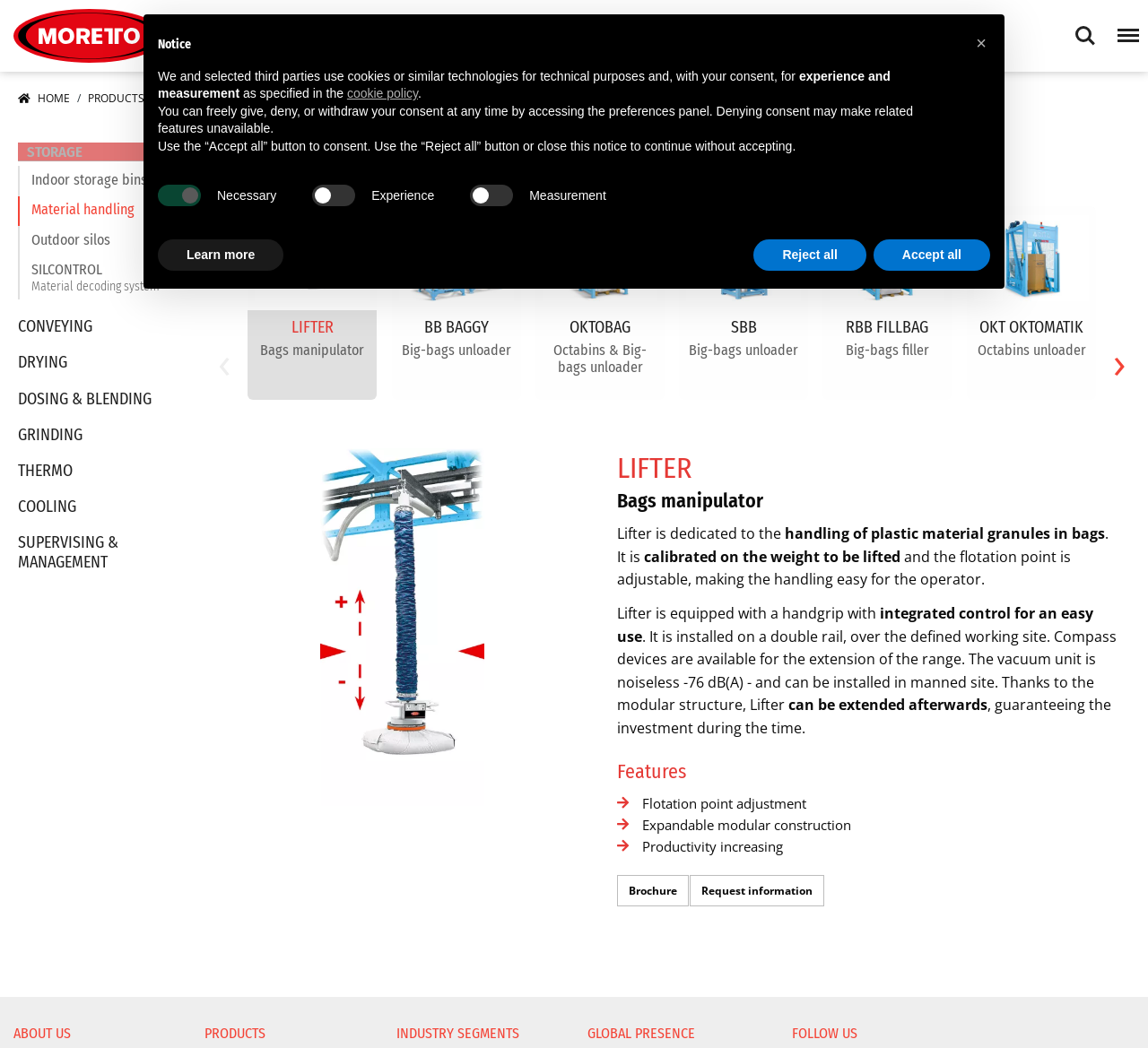Please specify the bounding box coordinates of the region to click in order to perform the following instruction: "Search for something".

[0.928, 0.015, 0.962, 0.053]